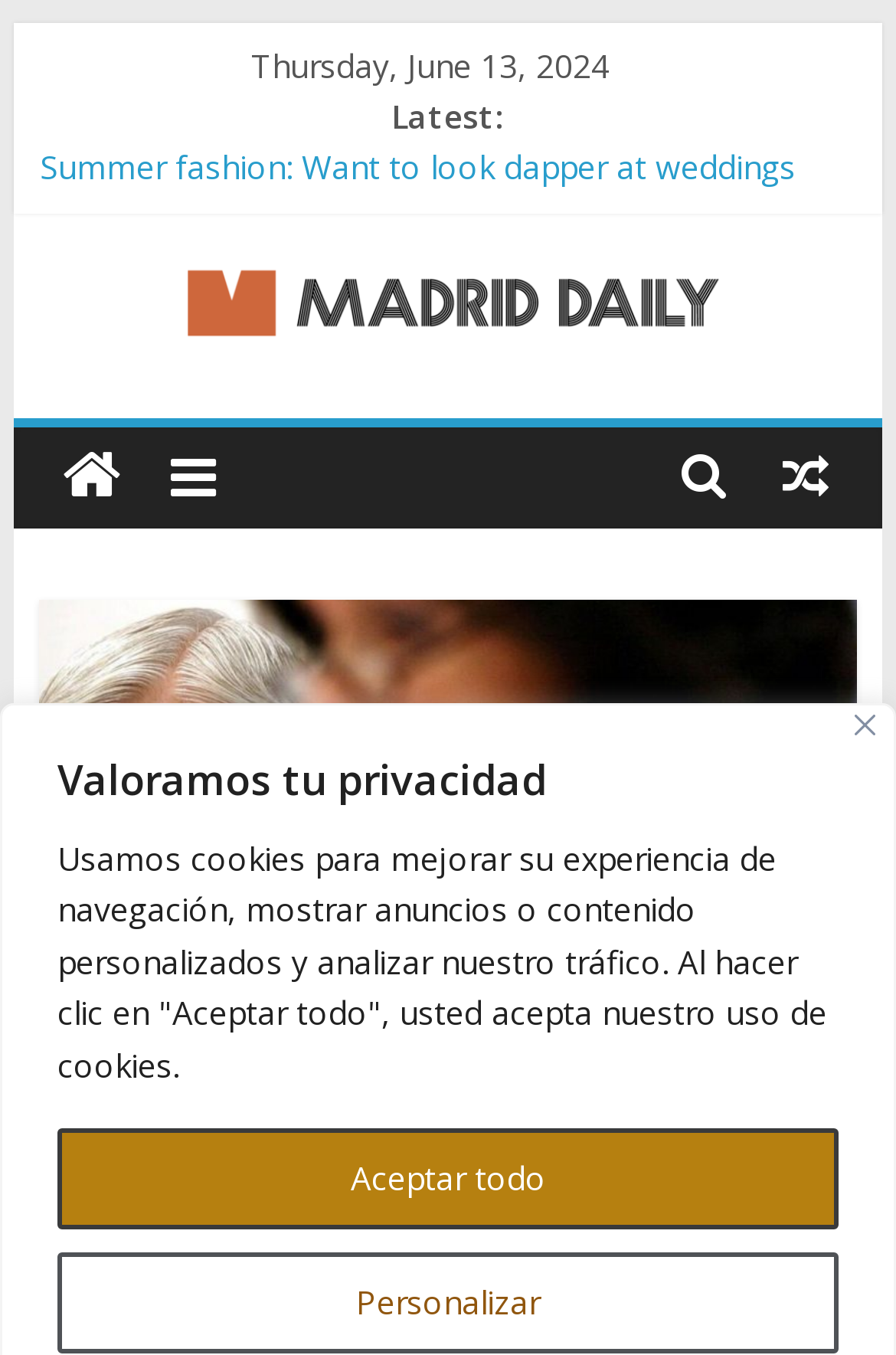Given the element description Czech Ministry of Interior, identify the bounding box coordinates for the UI element on the webpage screenshot. The format should be (top-left x, top-left y, bottom-right x, bottom-right y), with values between 0 and 1.

None